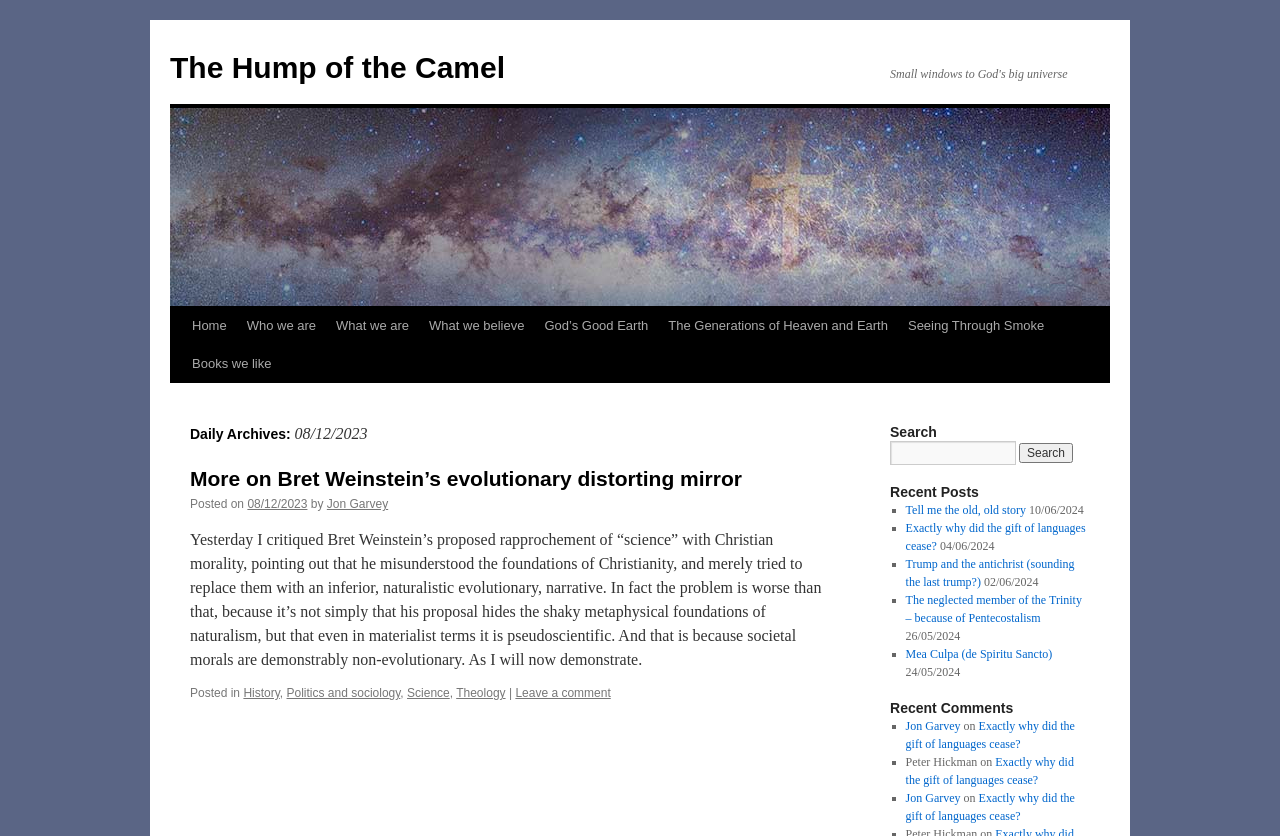Given the element description "Jon Garvey", identify the bounding box of the corresponding UI element.

[0.707, 0.86, 0.75, 0.877]